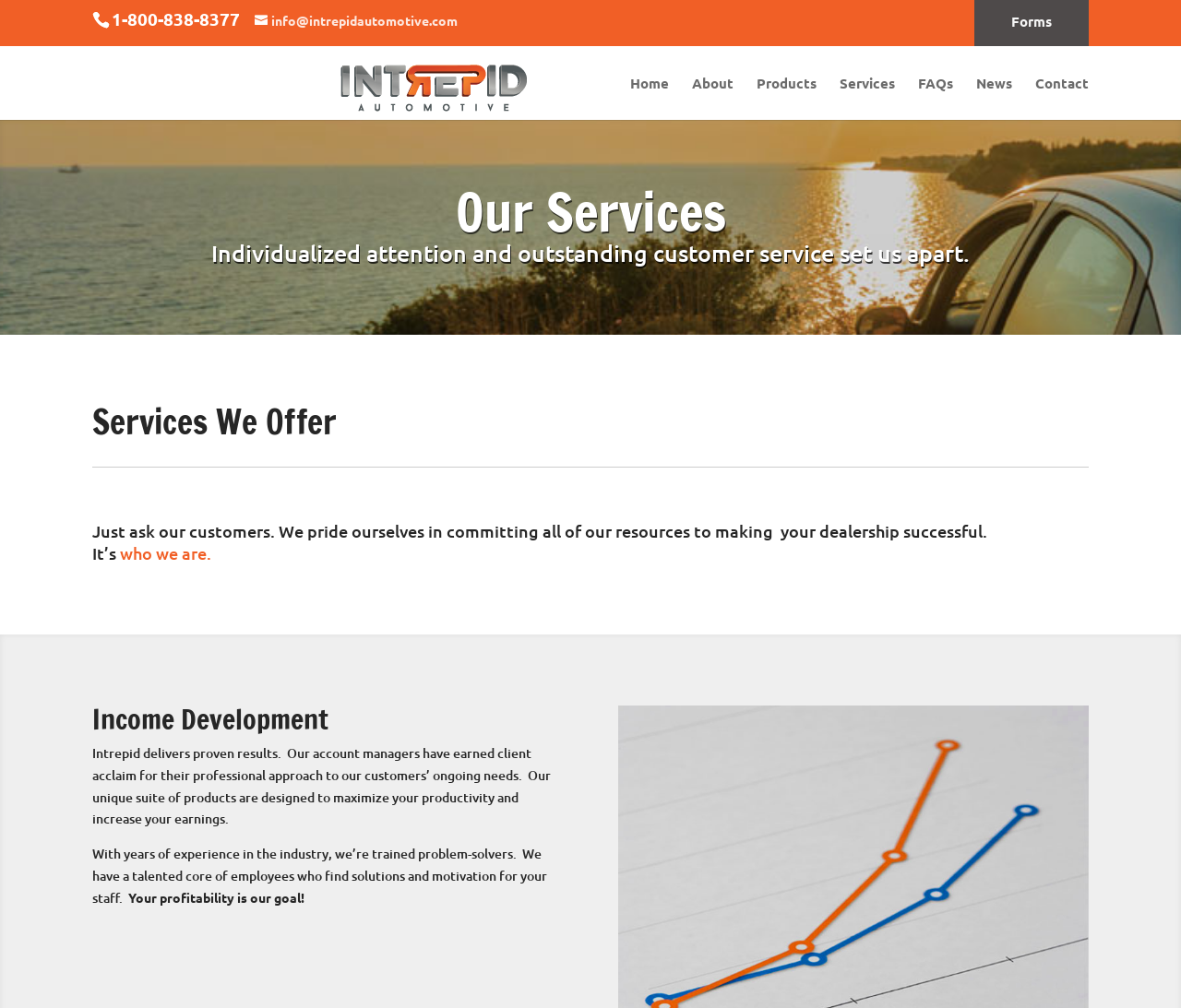Determine the bounding box coordinates for the element that should be clicked to follow this instruction: "Contact us". The coordinates should be given as four float numbers between 0 and 1, in the format [left, top, right, bottom].

None